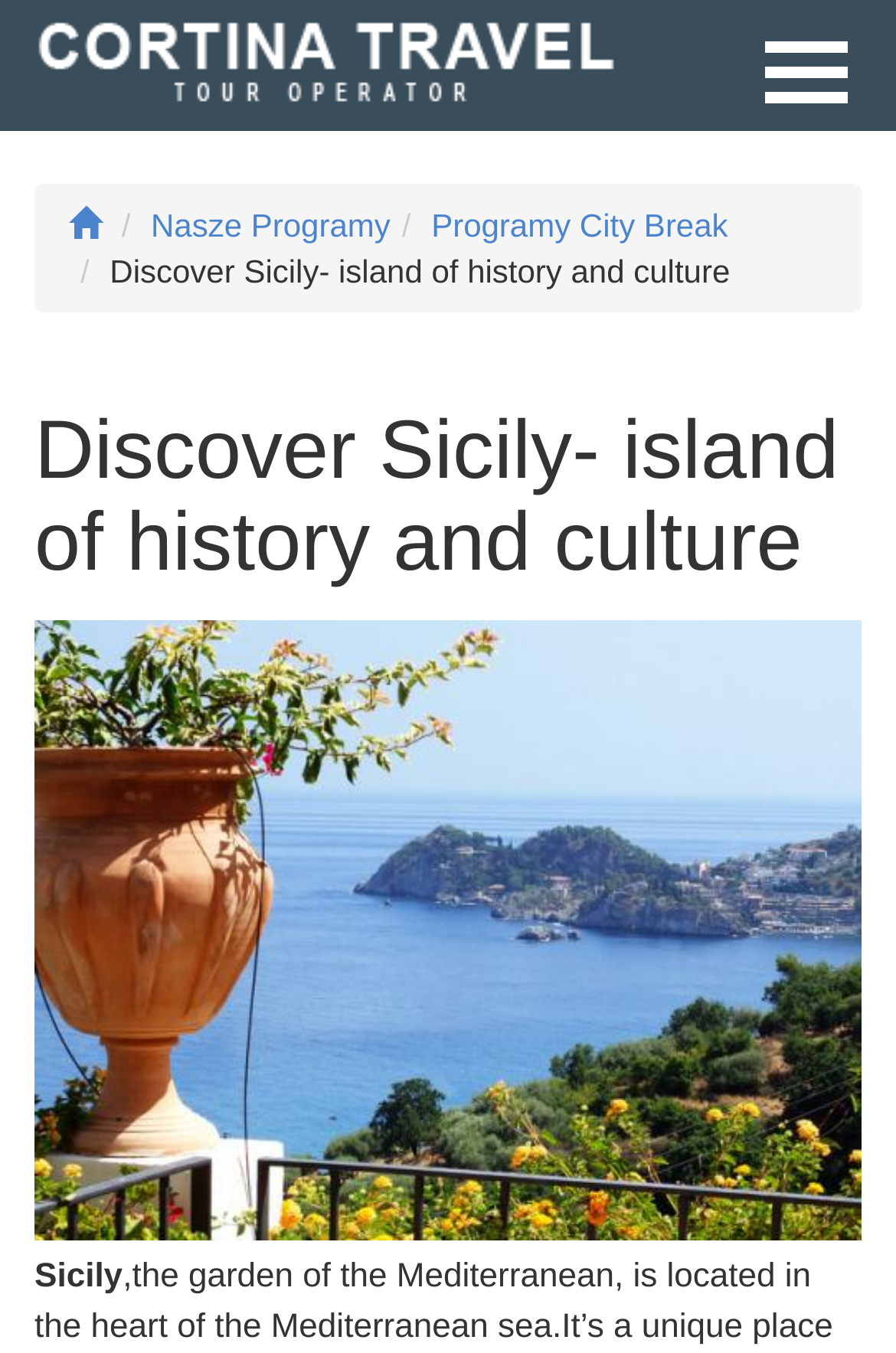Determine the main headline of the webpage and provide its text.

Discover Sicily- island of history and culture